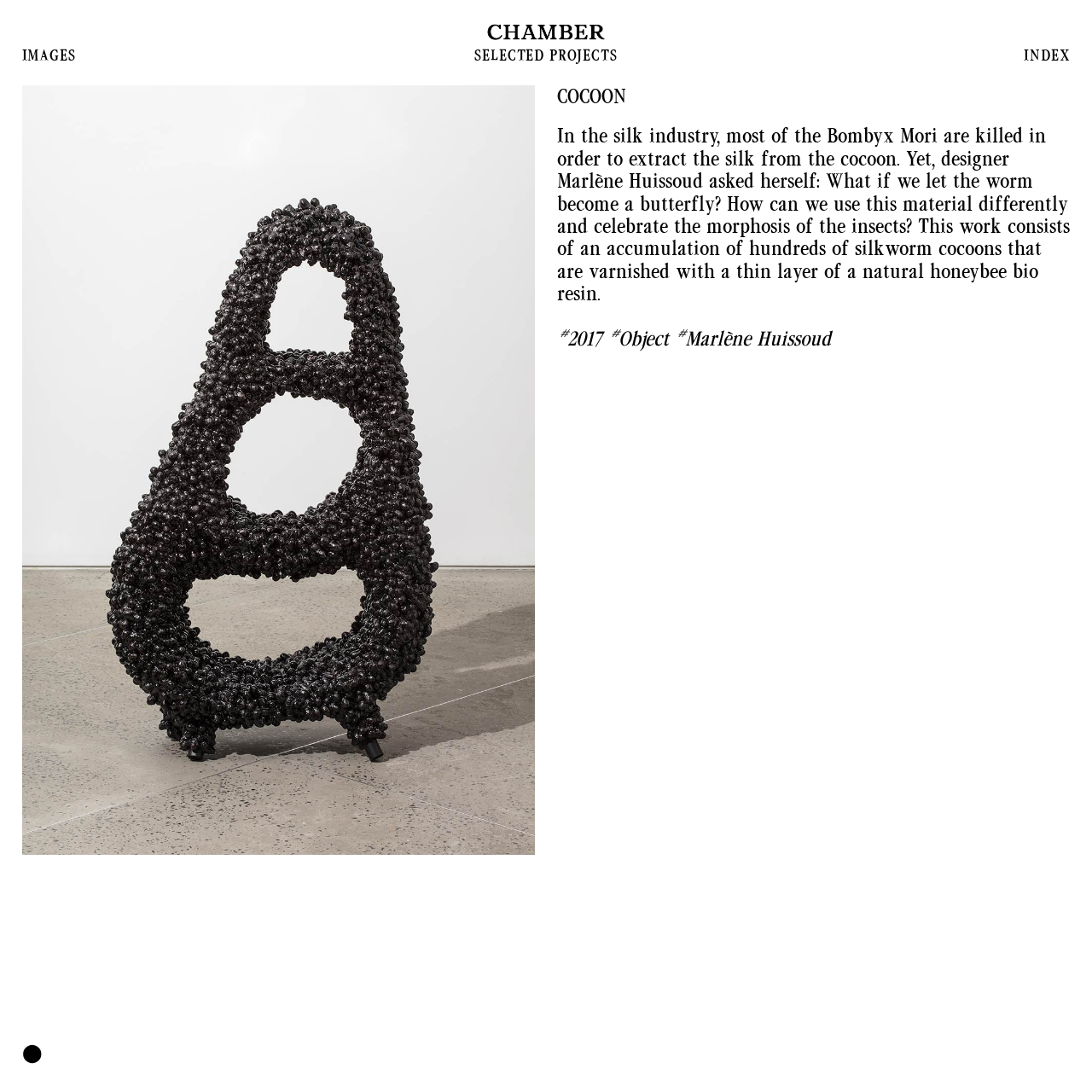What is the name of the designer?
Please ensure your answer is as detailed and informative as possible.

I found the answer by looking at the text description of the project, which mentions 'designer Marlène Huissoud'.